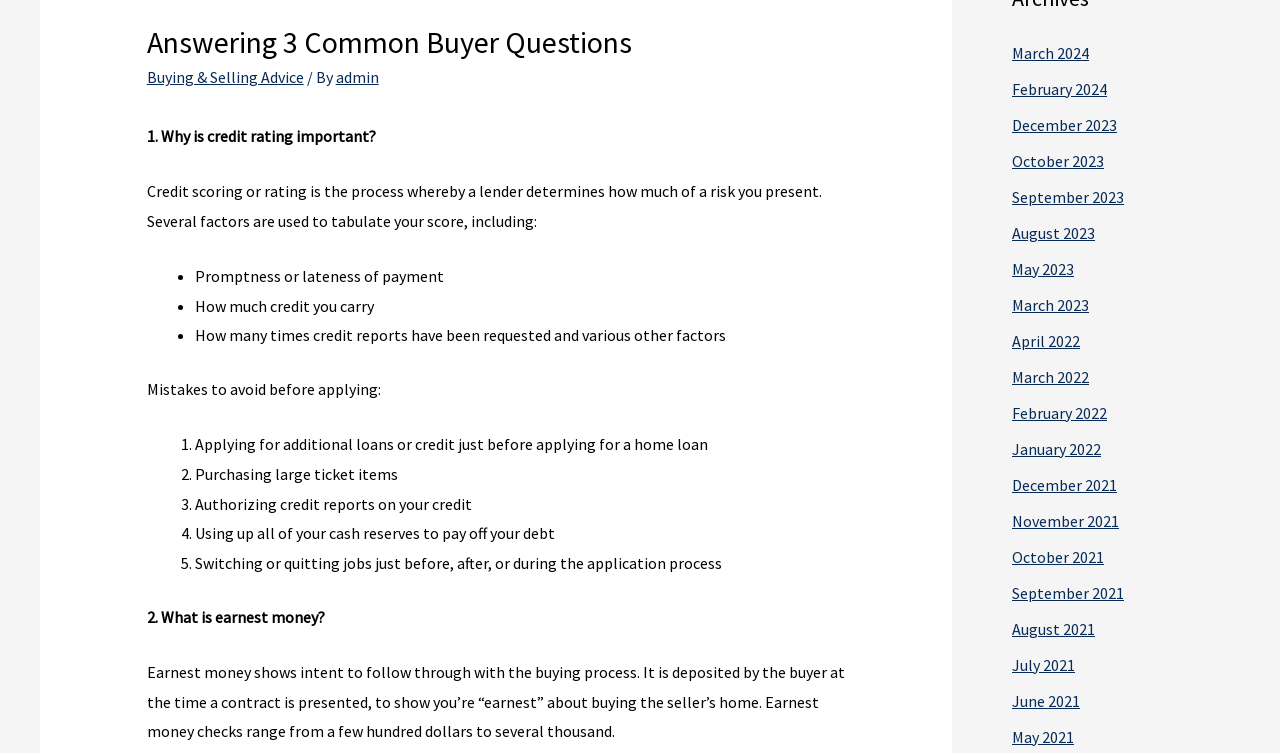Identify the bounding box of the UI element that matches this description: "May 2021".

[0.791, 0.965, 0.839, 0.992]